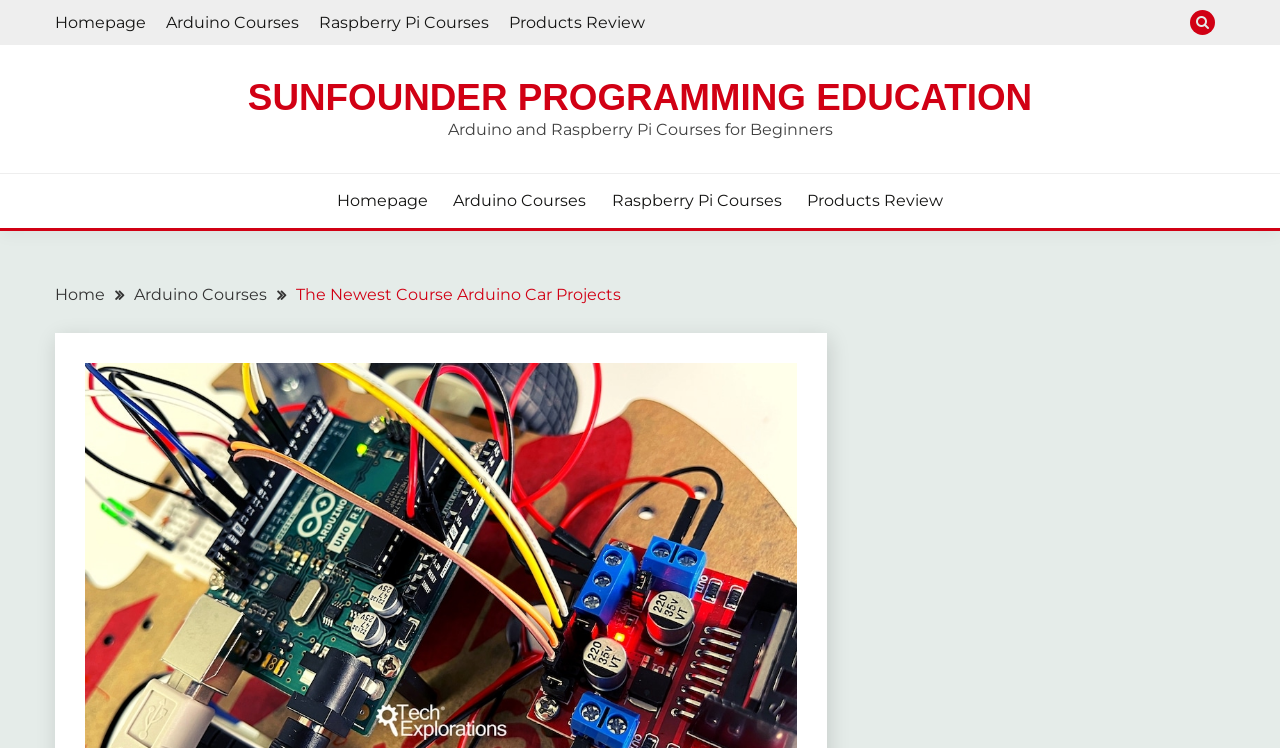Could you determine the bounding box coordinates of the clickable element to complete the instruction: "go to homepage"? Provide the coordinates as four float numbers between 0 and 1, i.e., [left, top, right, bottom].

[0.043, 0.017, 0.114, 0.042]